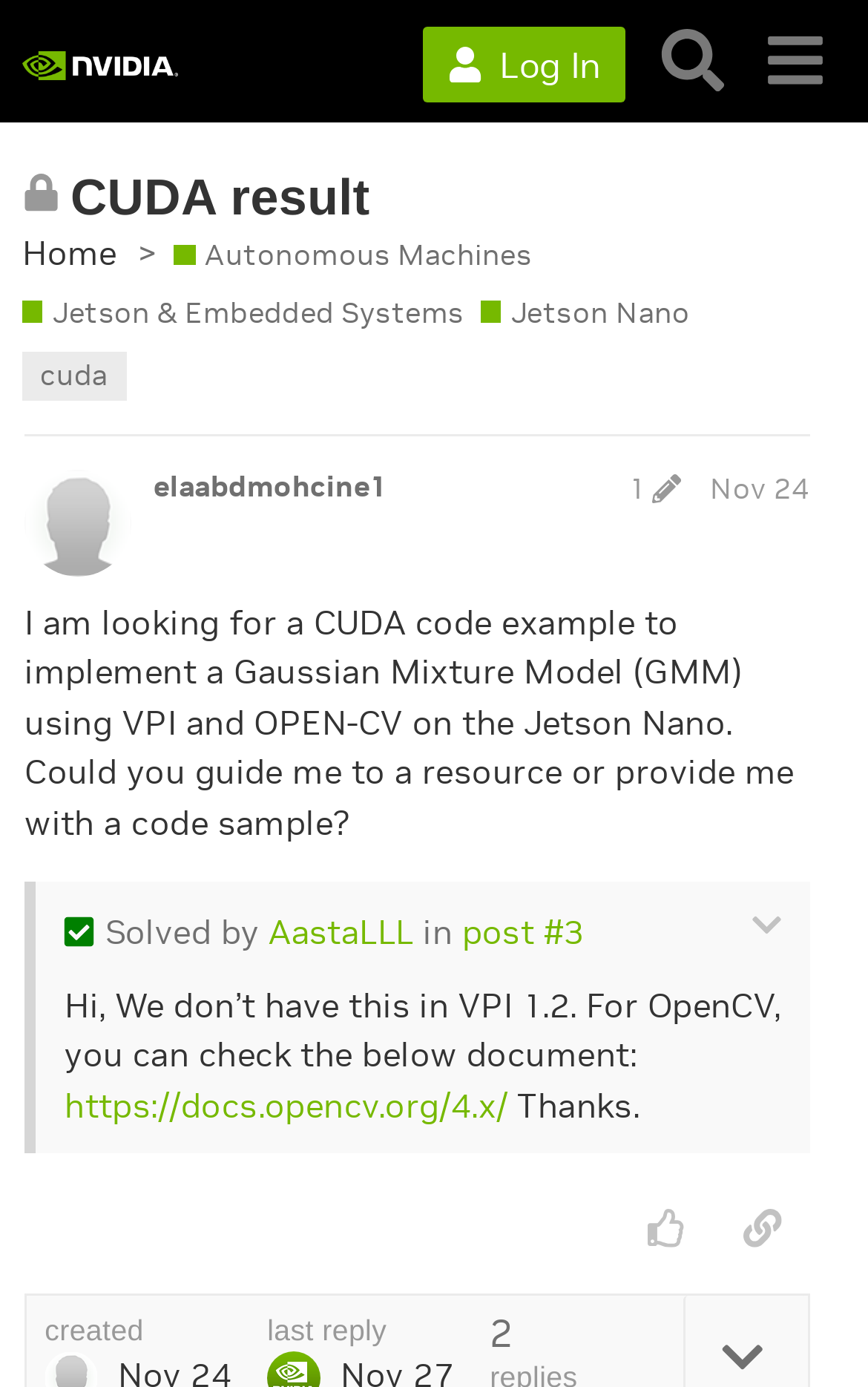What is the status of this topic?
Provide a fully detailed and comprehensive answer to the question.

I determined the status of this topic by looking at the heading 'This topic is closed; it no longer accepts new replies CUDA result' which indicates that the topic is closed and no longer accepts new replies.